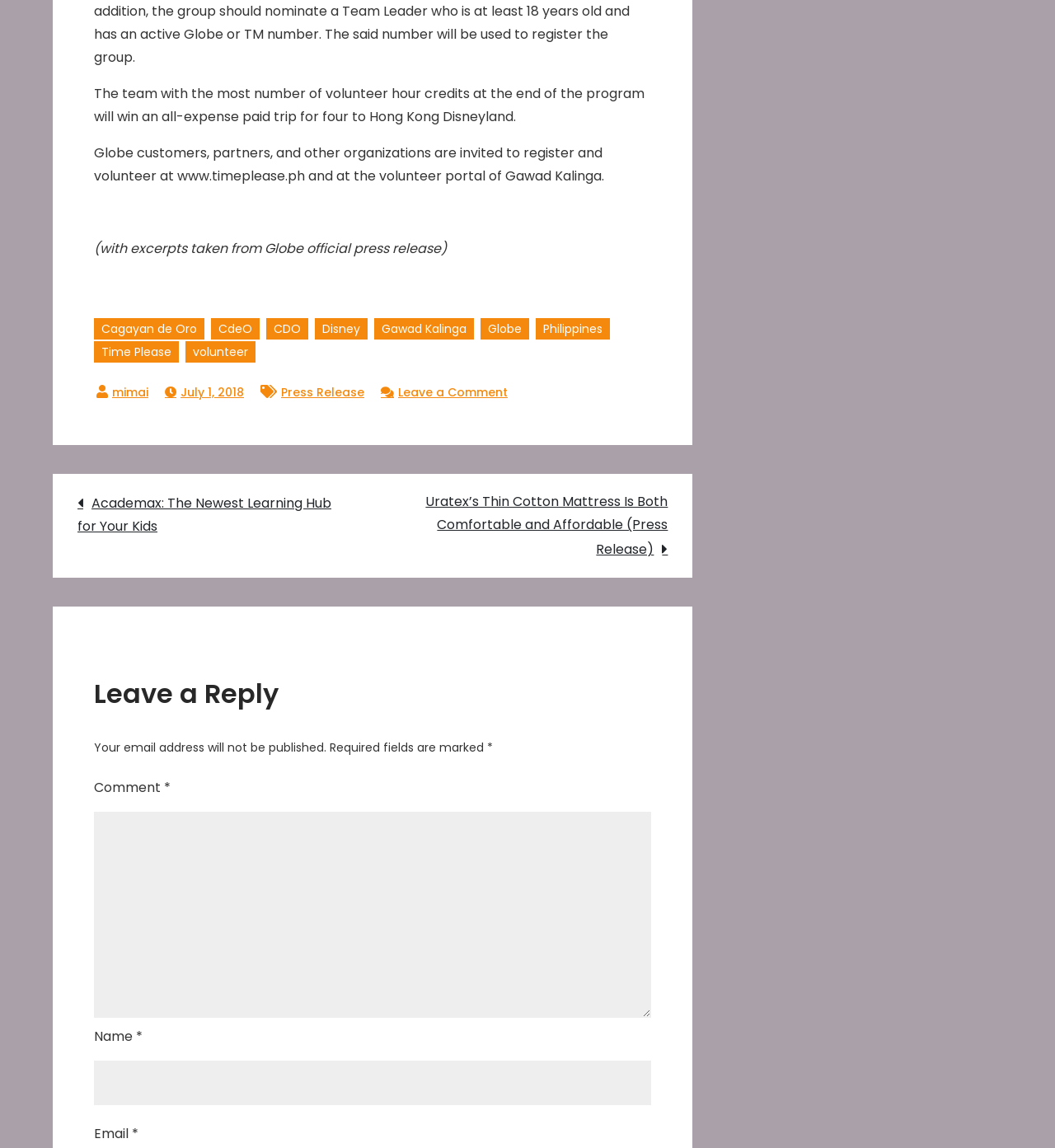What is the prize for the team with the most volunteer hour credits?
Using the image as a reference, give a one-word or short phrase answer.

All-expense paid trip to Hong Kong Disneyland